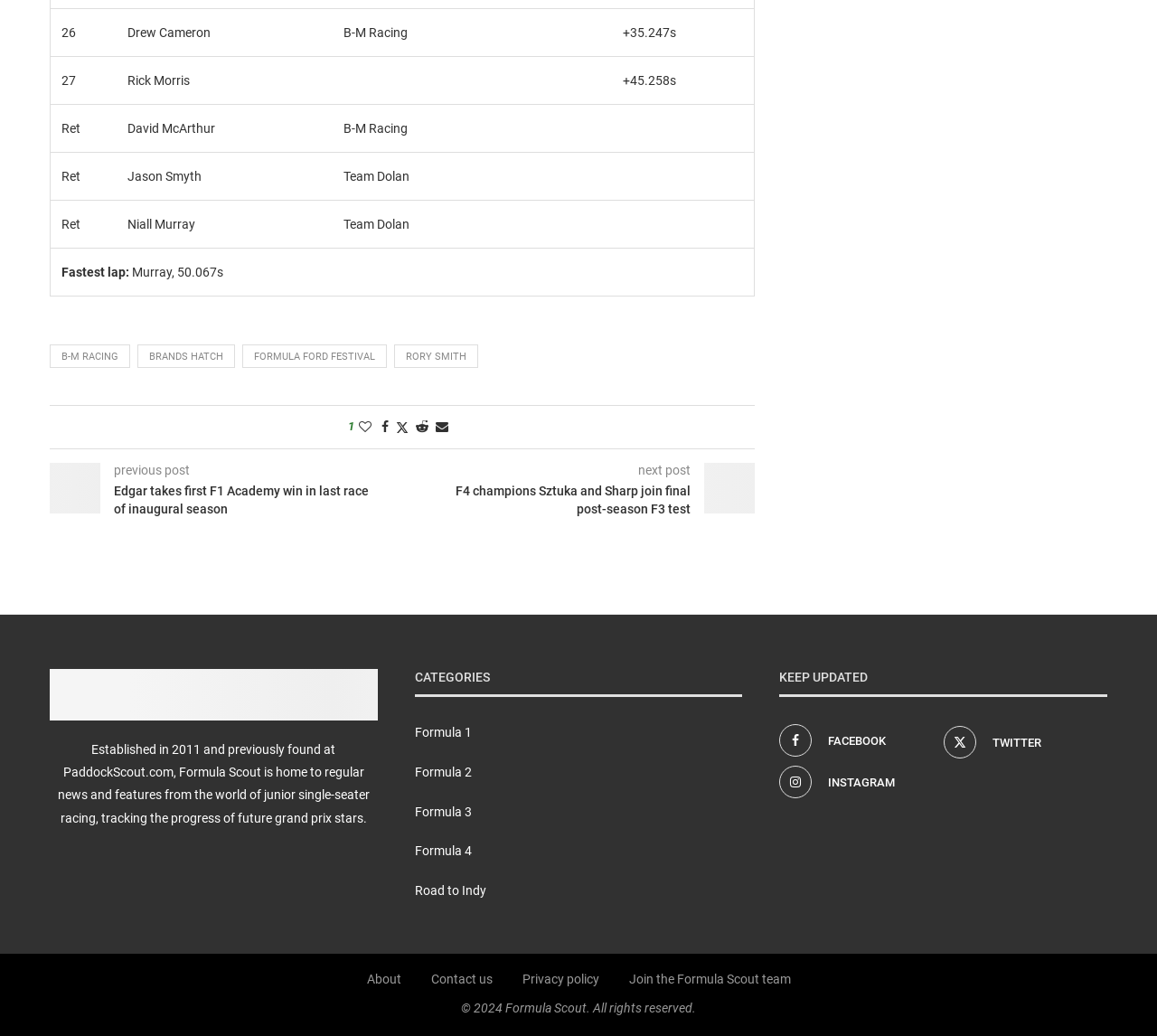What is the category of the article 'Edgar takes first F1 Academy win in last race of inaugural season'?
We need a detailed and exhaustive answer to the question. Please elaborate.

I looked at the article title 'Edgar takes first F1 Academy win in last race of inaugural season' and inferred that it is related to Formula 1, which is a category listed in the 'CATEGORIES' section.